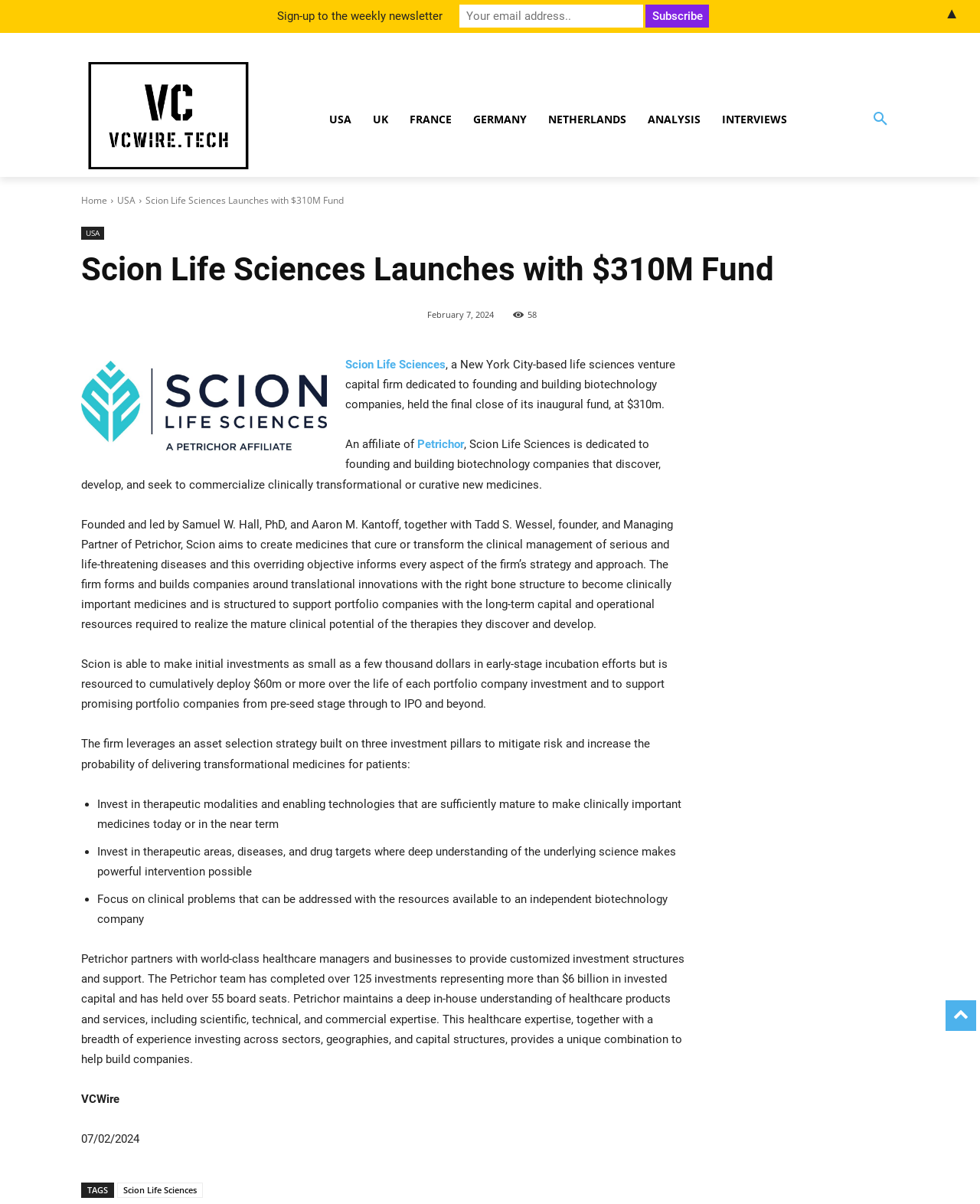Refer to the image and provide a thorough answer to this question:
What is the purpose of Scion Life Sciences?

I found the answer by reading the text, which mentions 'Scion Life Sciences, a New York City-based life sciences venture capital firm dedicated to founding and building biotechnology companies'.